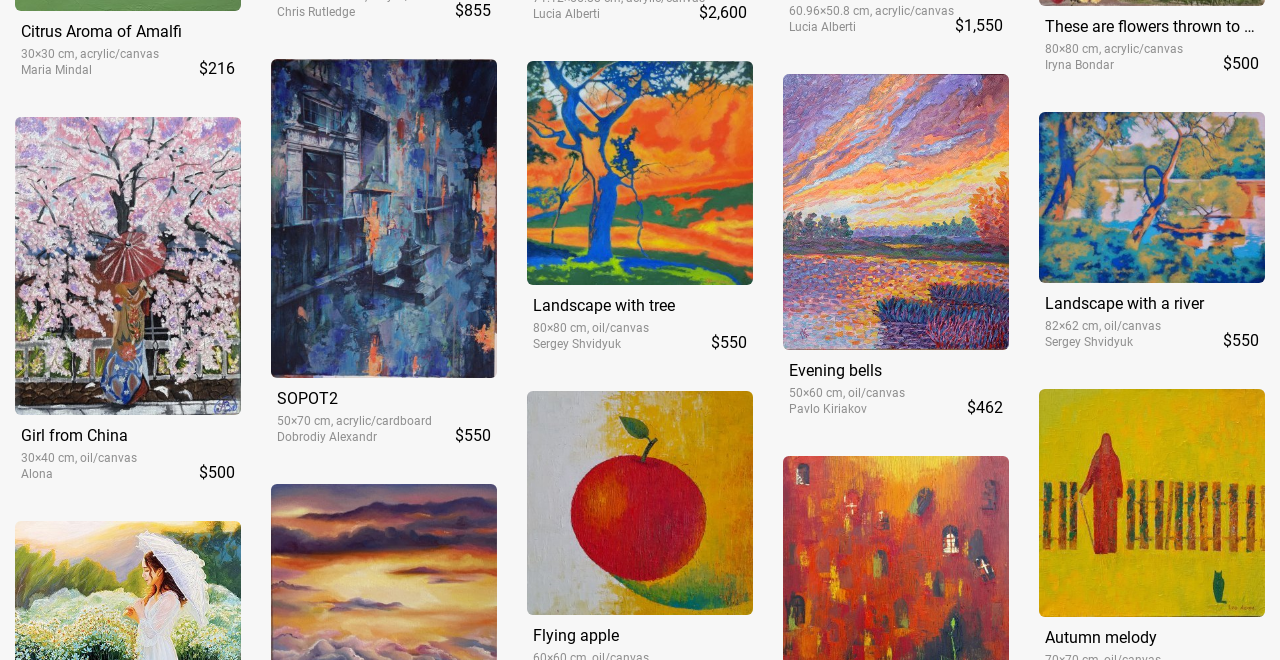How many artworks are displayed on this webpage?
Please respond to the question with as much detail as possible.

I counted the number of links and images on the webpage and found that there are 12 artworks displayed.